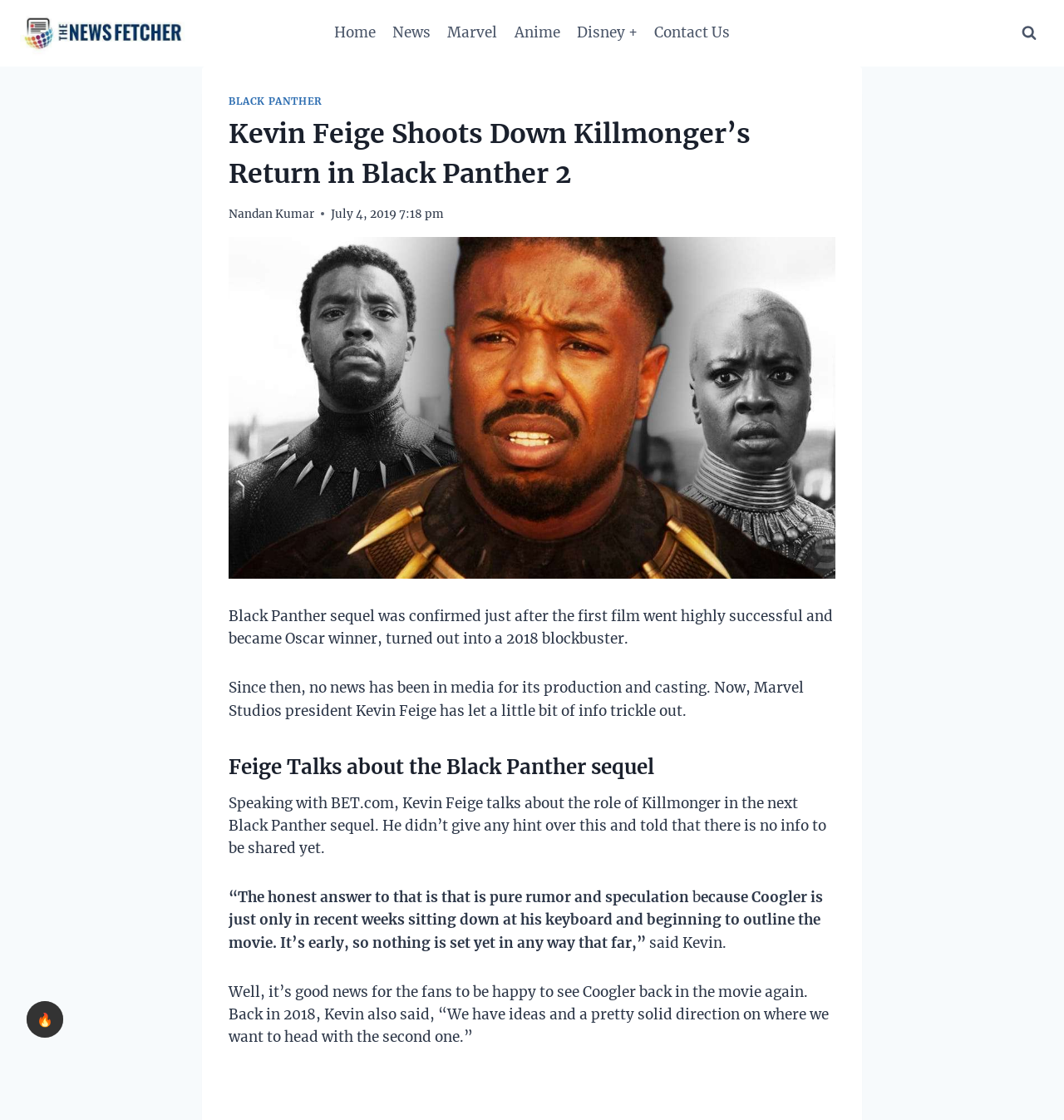Determine the bounding box coordinates of the section I need to click to execute the following instruction: "View the church address". Provide the coordinates as four float numbers between 0 and 1, i.e., [left, top, right, bottom].

None